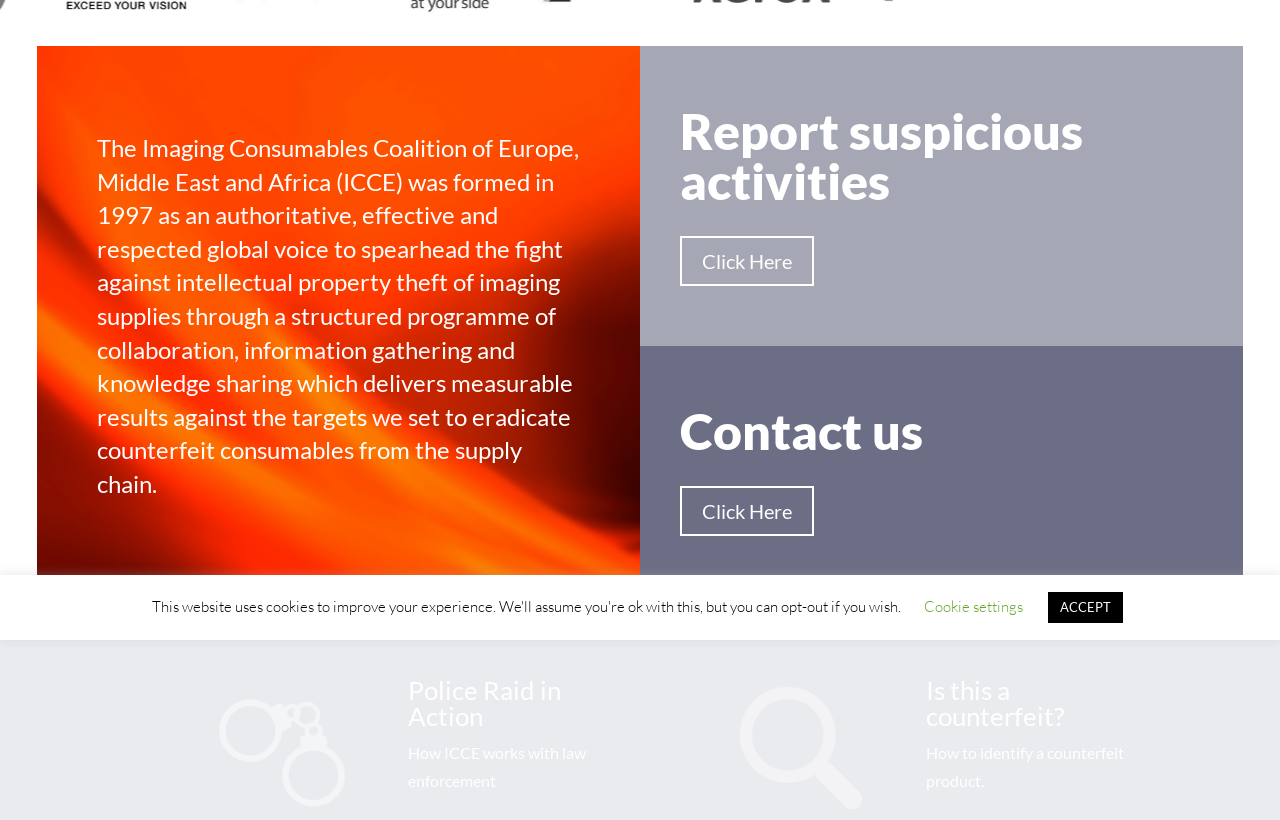Calculate the bounding box coordinates of the UI element given the description: "Amazing Lego Starship: OSS Pontbriand".

None